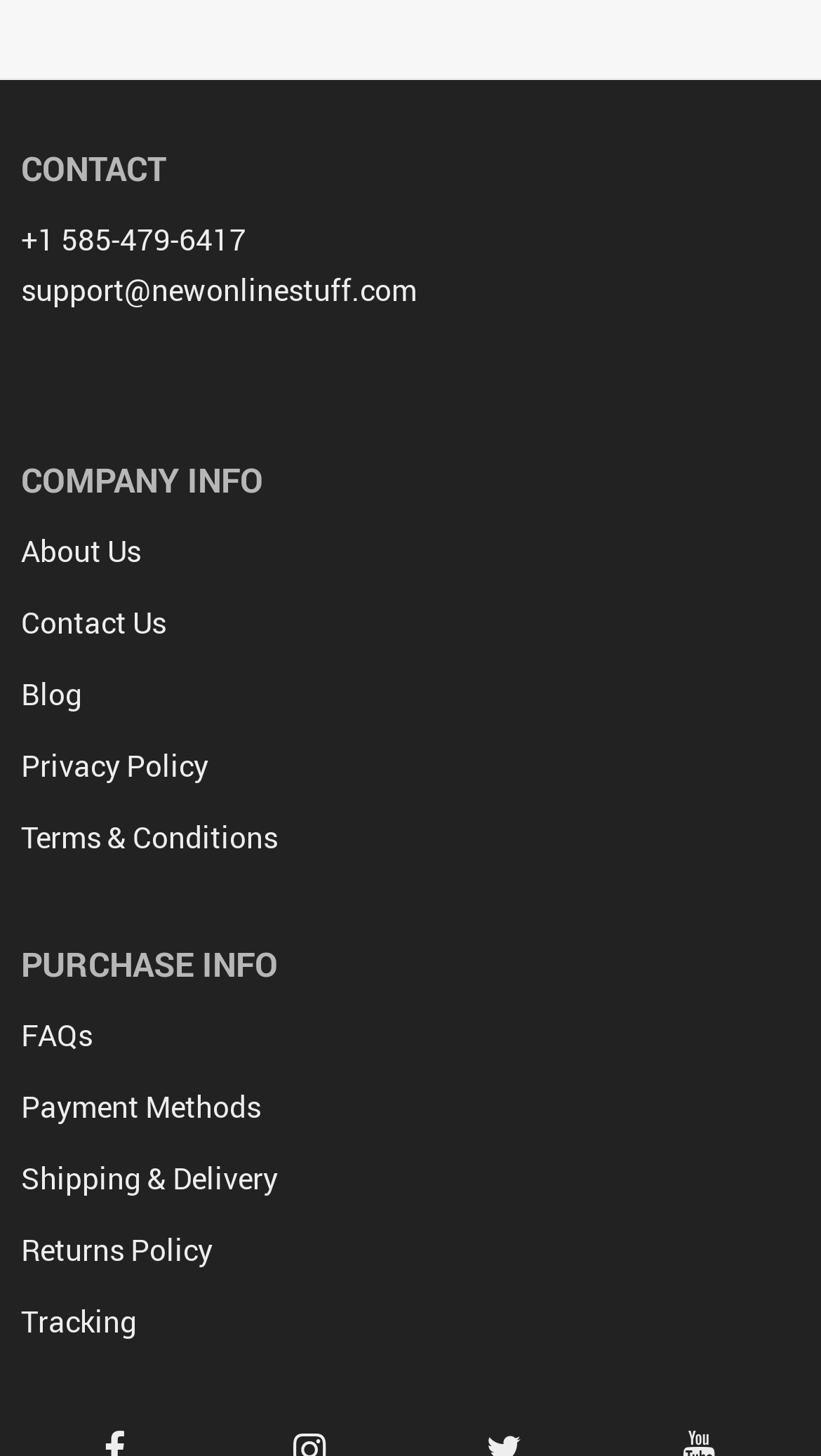From the screenshot, find the bounding box of the UI element matching this description: "support@newonlinestuff.com". Supply the bounding box coordinates in the form [left, top, right, bottom], each a float between 0 and 1.

[0.026, 0.184, 0.508, 0.213]